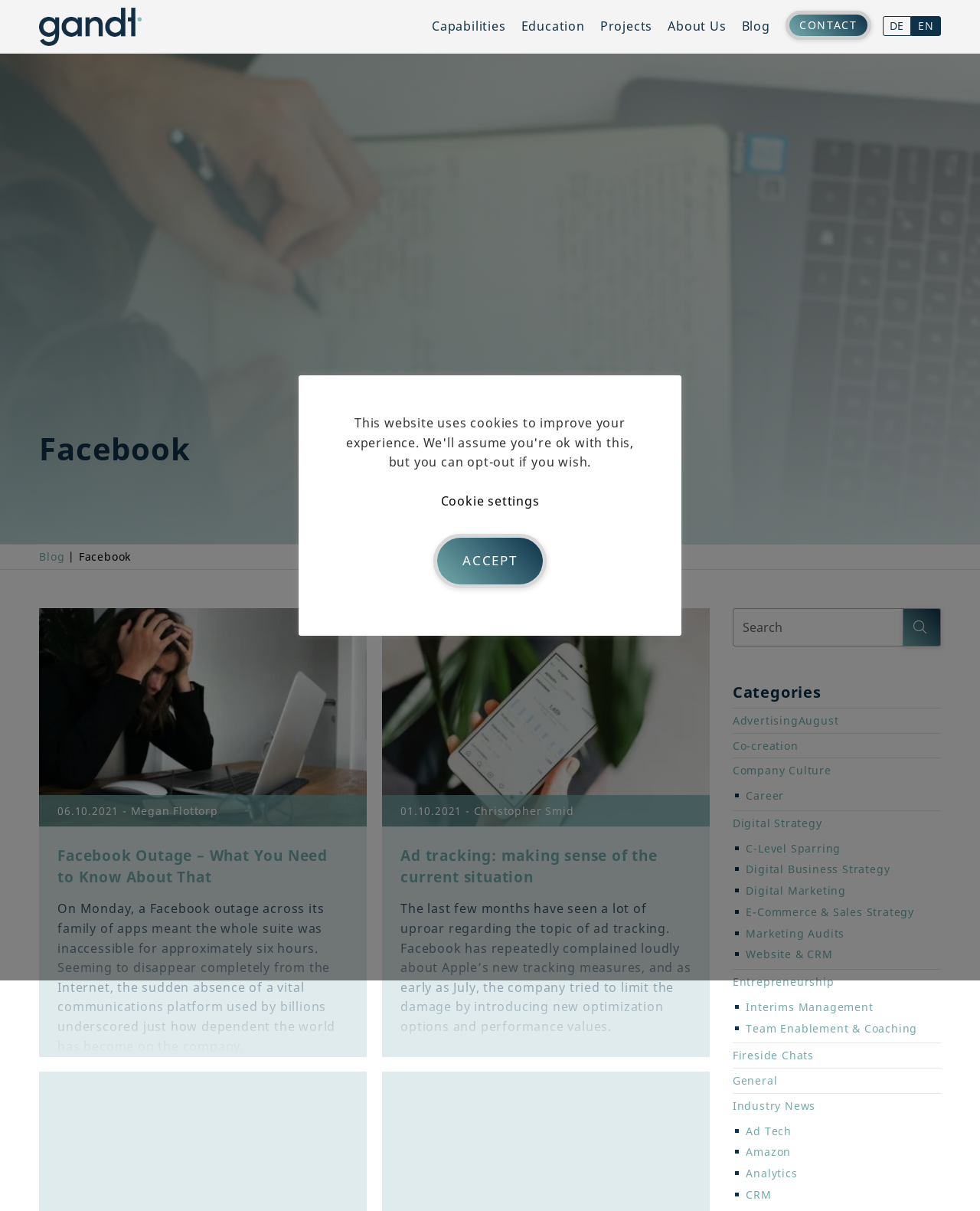What is the date of the first blog post?
Answer the question with a detailed and thorough explanation.

The date of the first blog post can be found in the link text '06.10.2021 - Megan Flottorp On Monday, a Facebook outage across its family of apps meant the whole suite was inaccessible for approximately six hours.' which indicates that the date of the first blog post is 06.10.2021.